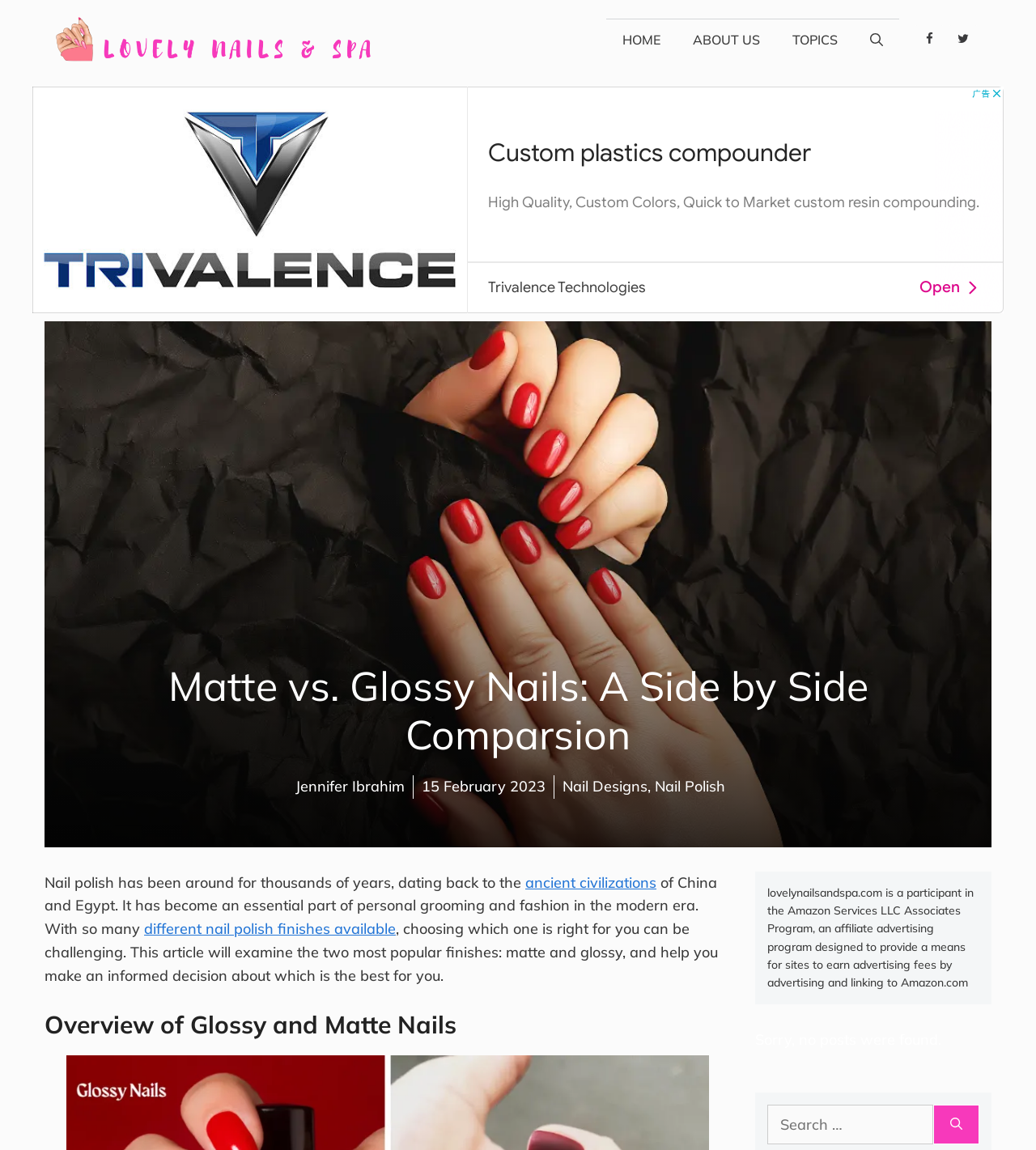Who is the author of the article?
From the image, provide a succinct answer in one word or a short phrase.

Jennifer Ibrahim